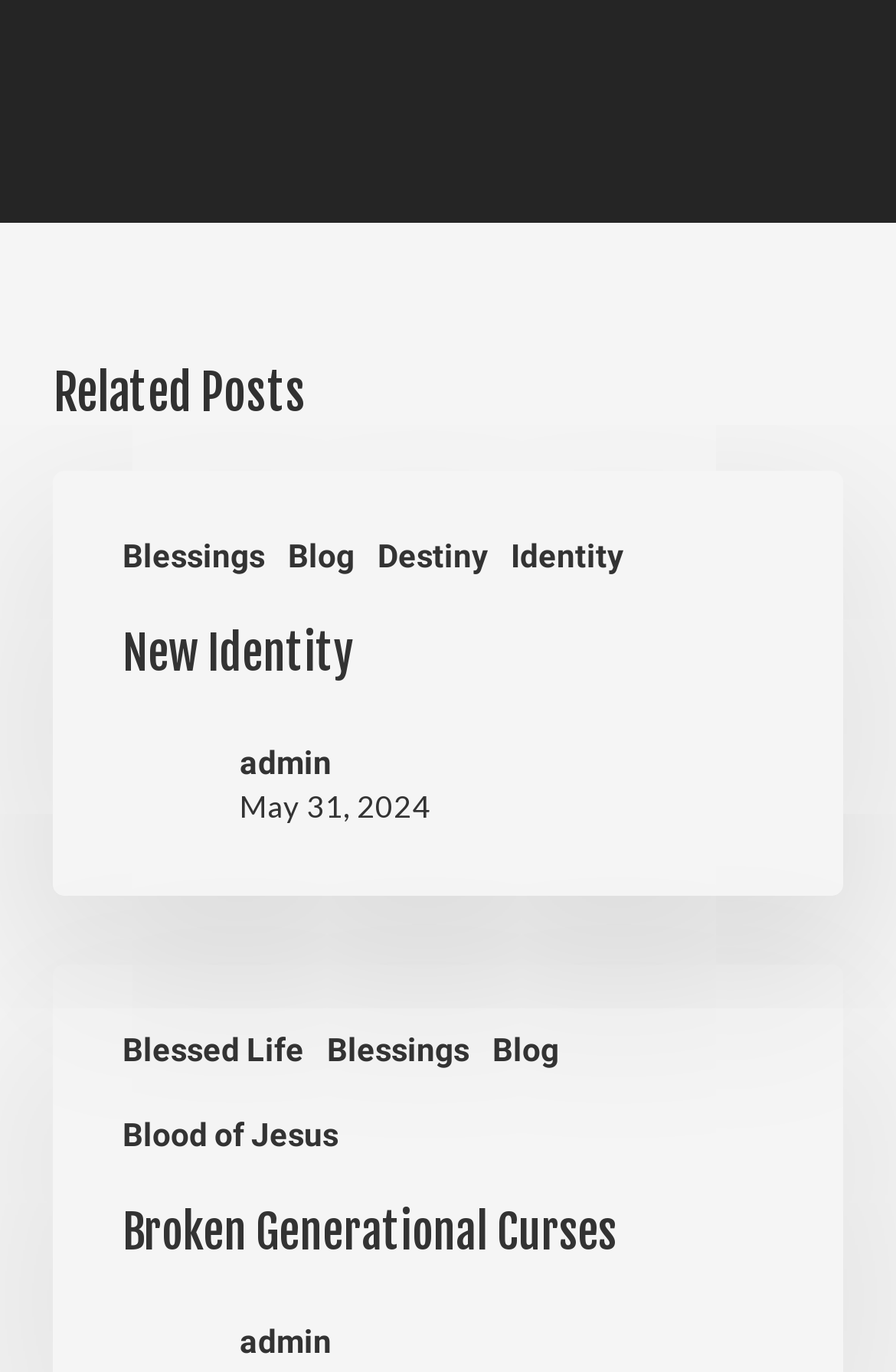Provide the bounding box coordinates of the HTML element this sentence describes: "Blogs". The bounding box coordinates consist of four float numbers between 0 and 1, i.e., [left, top, right, bottom].

None